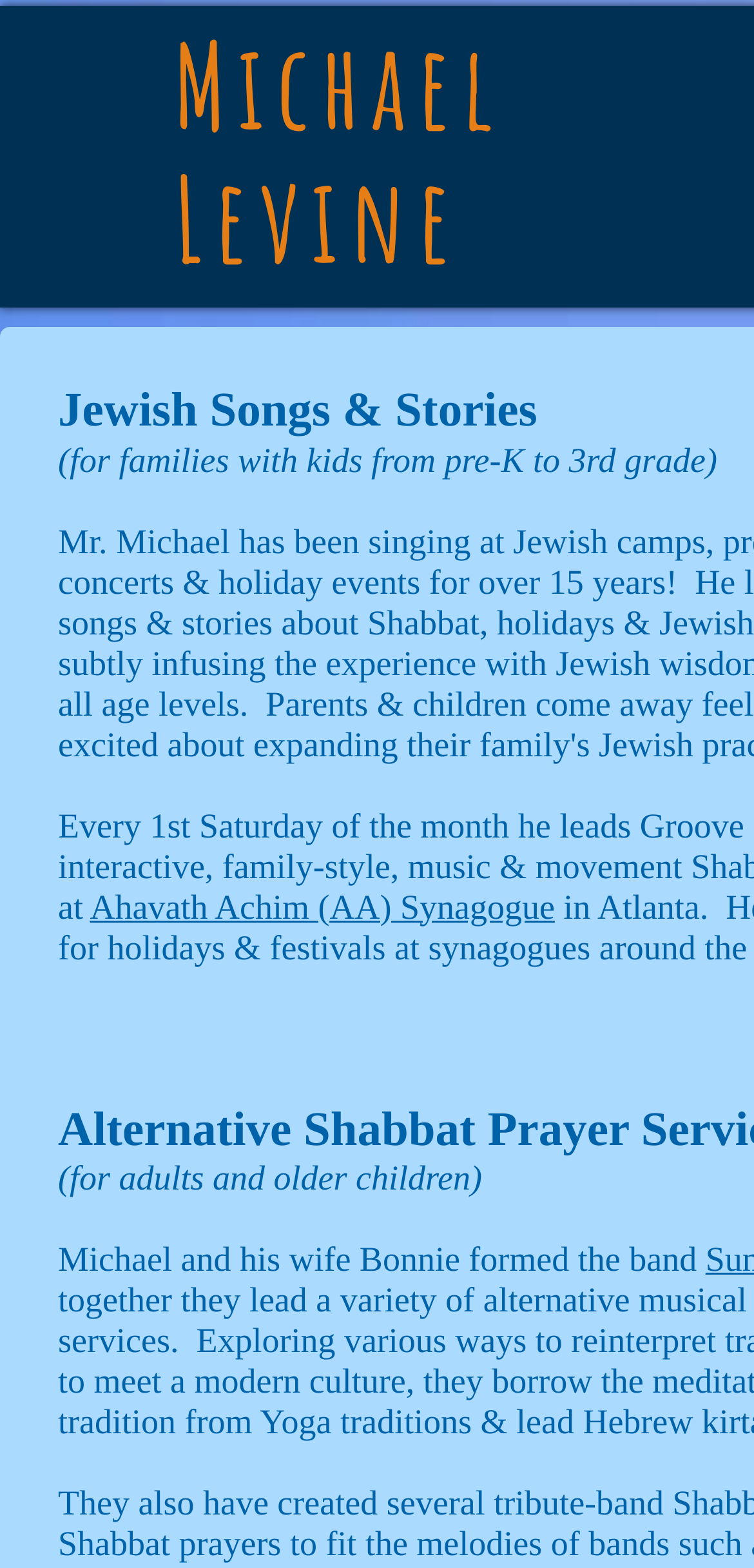Identify the bounding box of the HTML element described here: "Michael Levine". Provide the coordinates as four float numbers between 0 and 1: [left, top, right, bottom].

[0.231, 0.007, 0.669, 0.186]